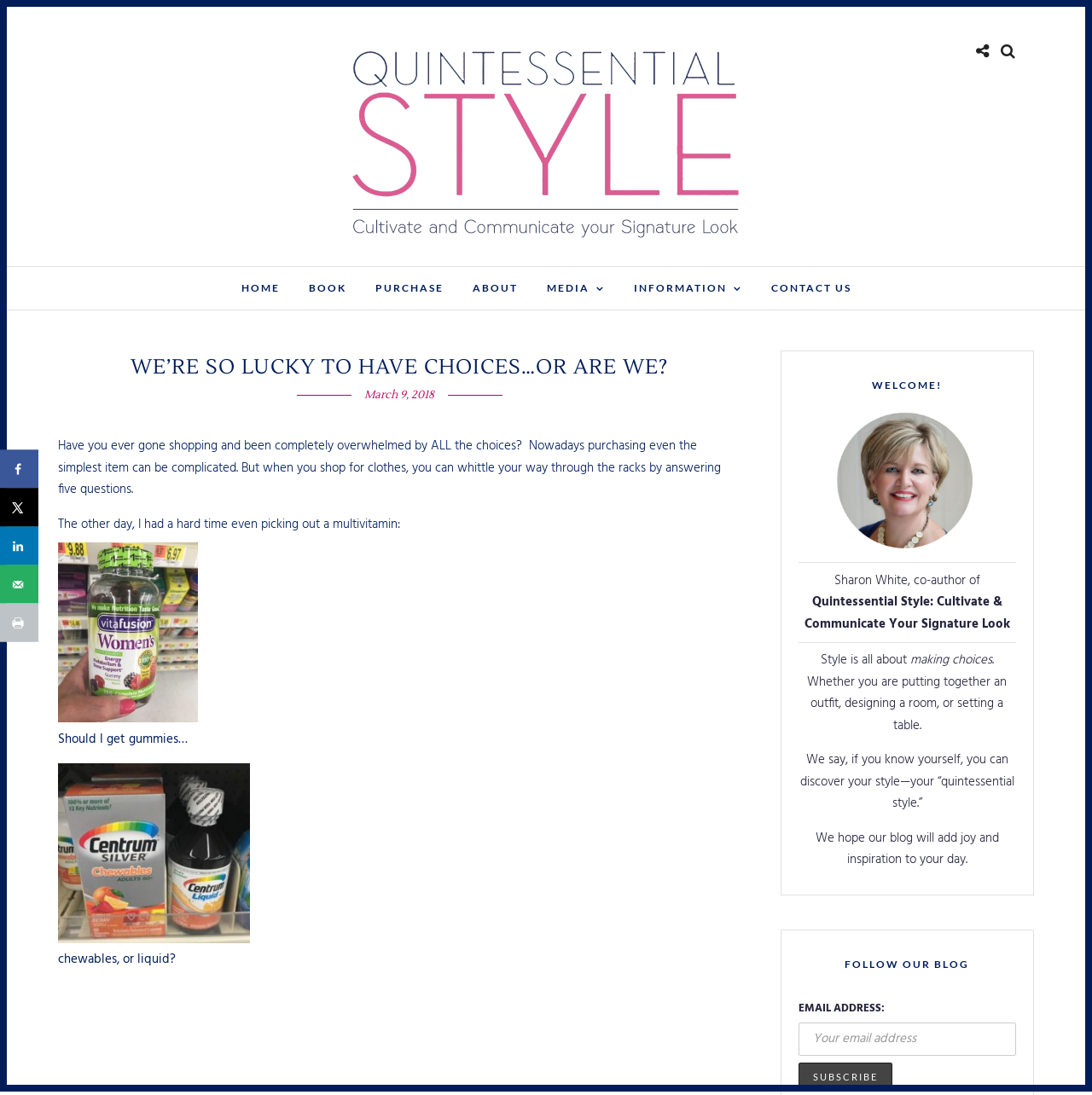Provide the bounding box coordinates of the section that needs to be clicked to accomplish the following instruction: "Share on Facebook."

[0.0, 0.411, 0.035, 0.446]